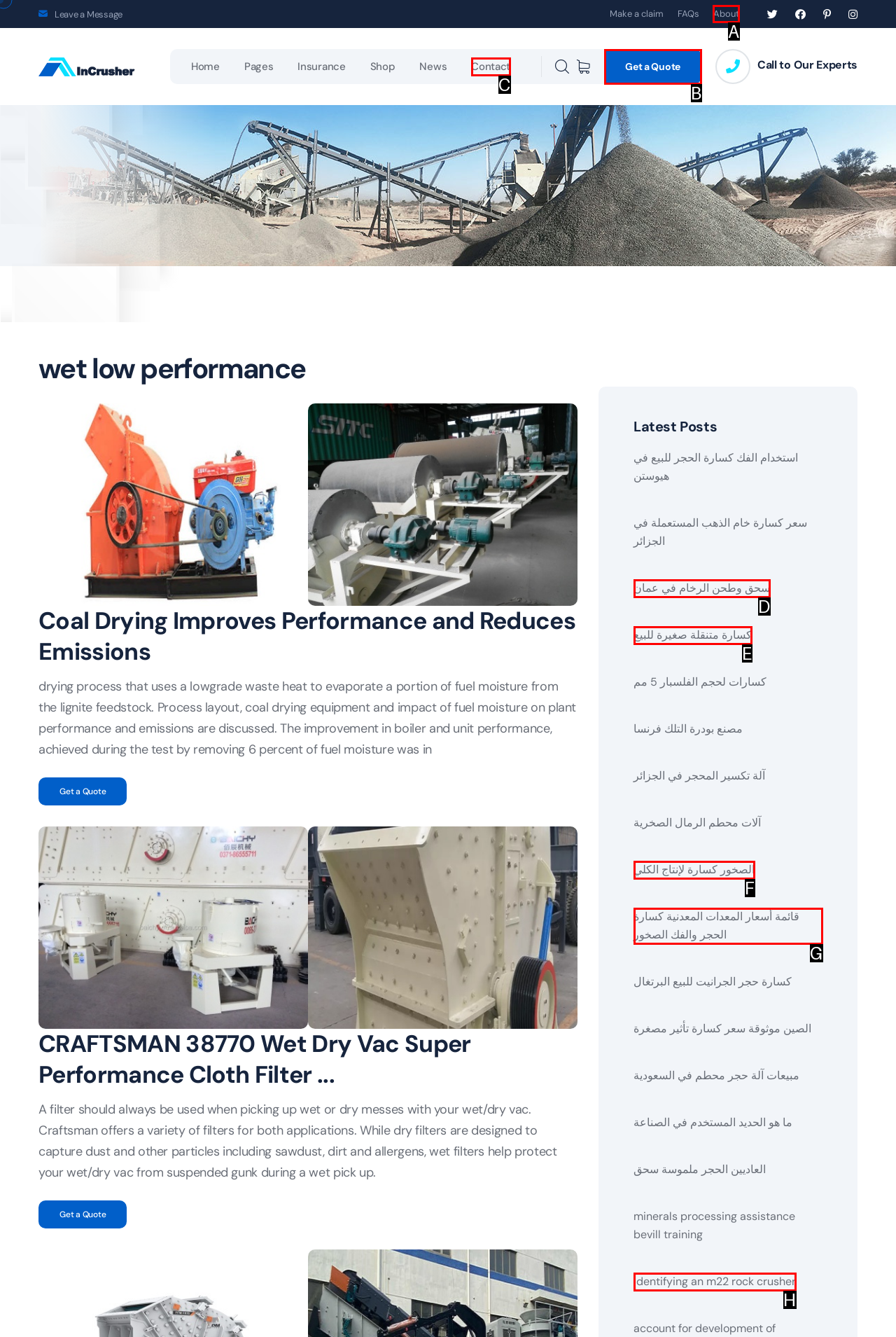Indicate which UI element needs to be clicked to fulfill the task: Click on 'About'
Answer with the letter of the chosen option from the available choices directly.

A